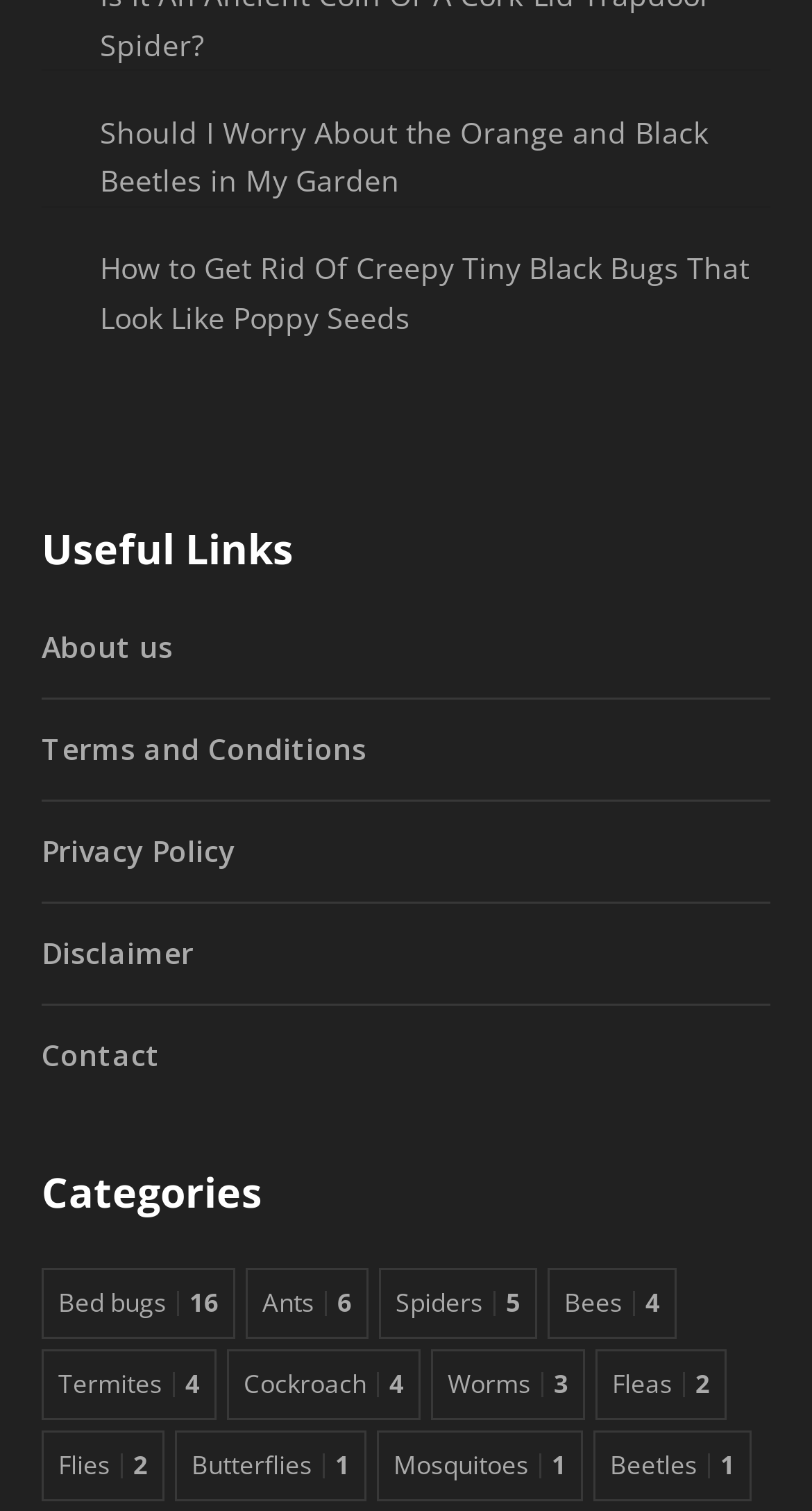Find the bounding box coordinates of the element's region that should be clicked in order to follow the given instruction: "Read about orange and black beetles in the garden". The coordinates should consist of four float numbers between 0 and 1, i.e., [left, top, right, bottom].

[0.123, 0.074, 0.872, 0.133]